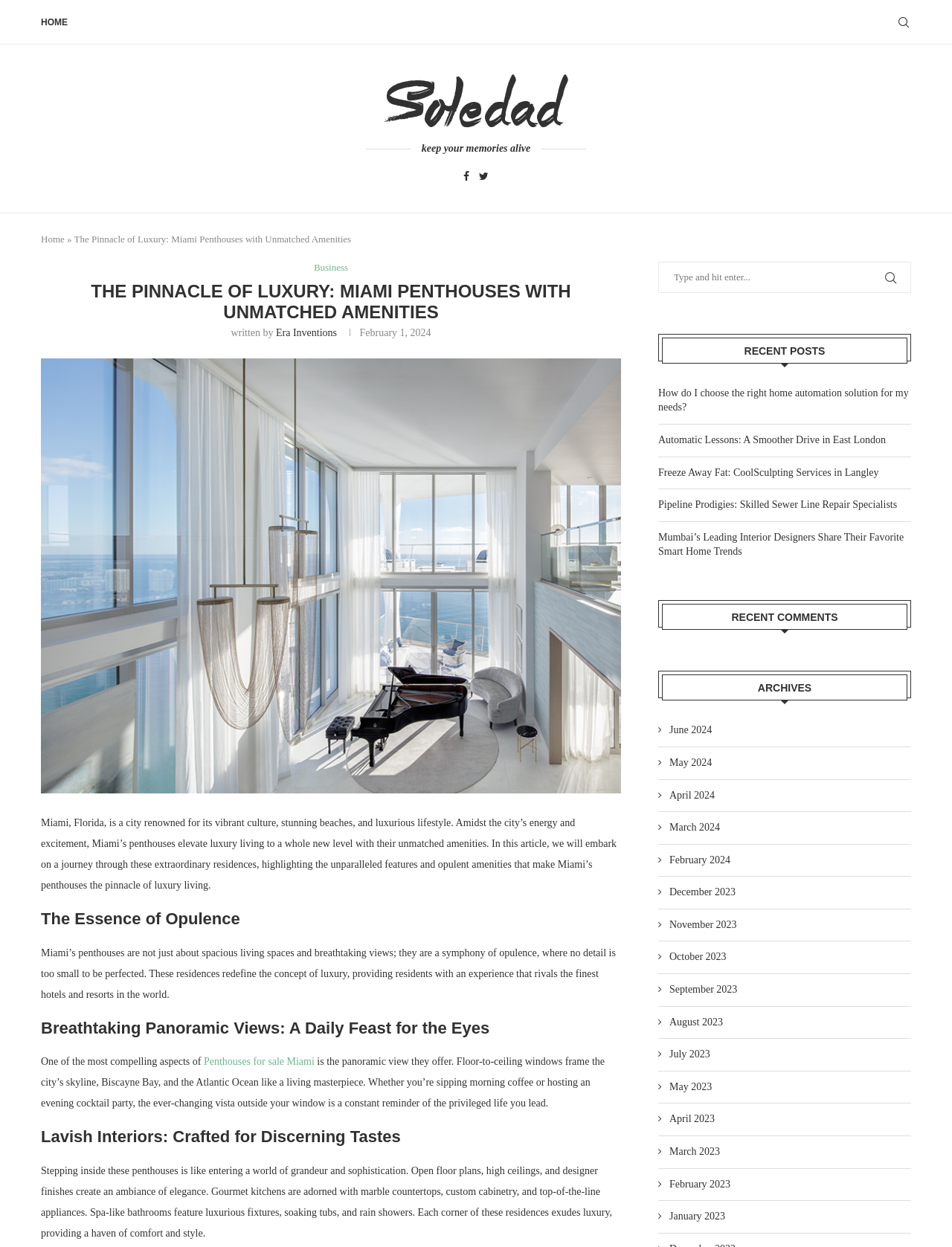What is the author of the article?
Provide an in-depth answer to the question, covering all aspects.

The article mentions 'written by Era Inventions' which indicates that the author of the article is Era Inventions.